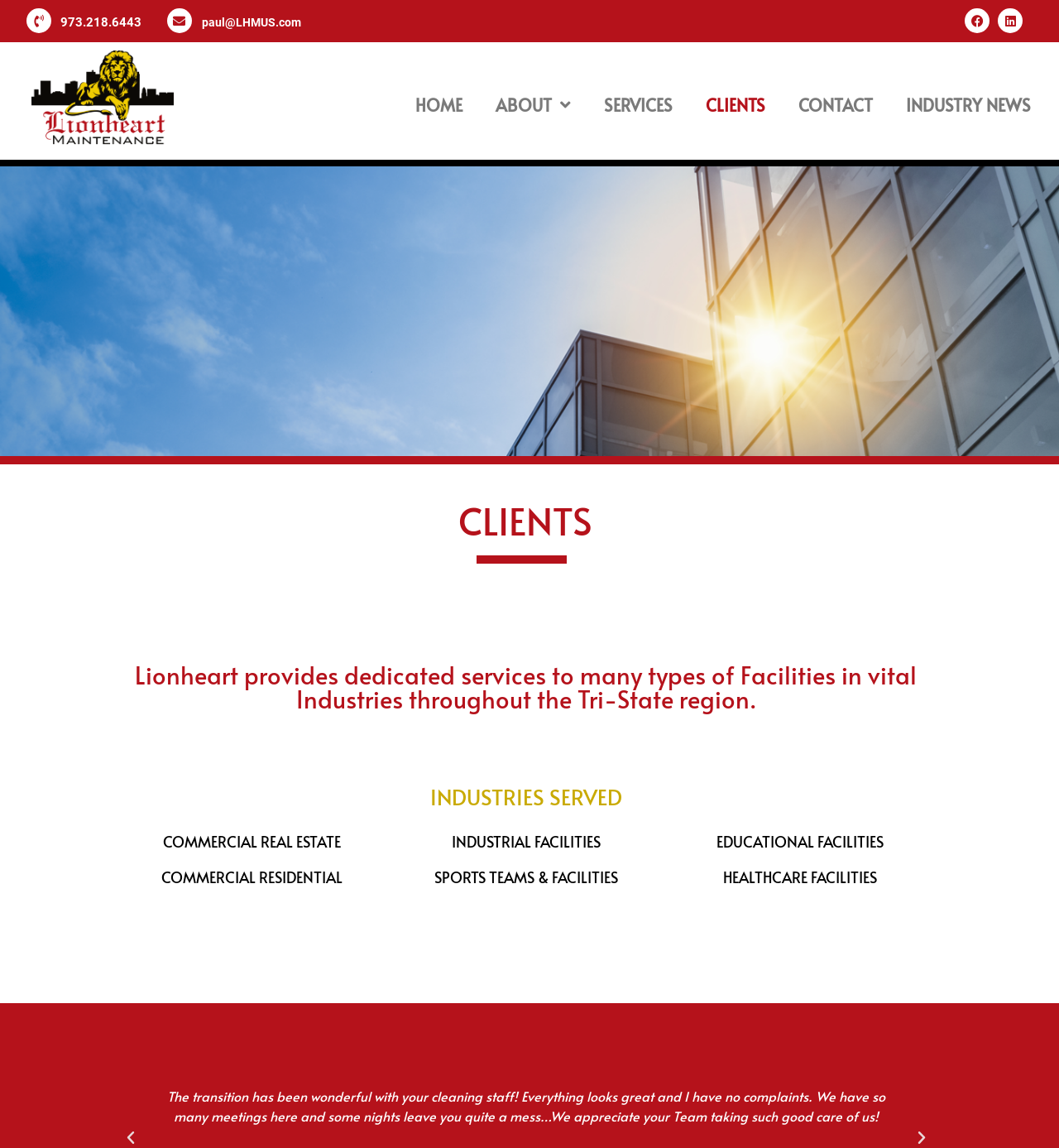Use one word or a short phrase to answer the question provided: 
How many social media links are on the webpage?

2